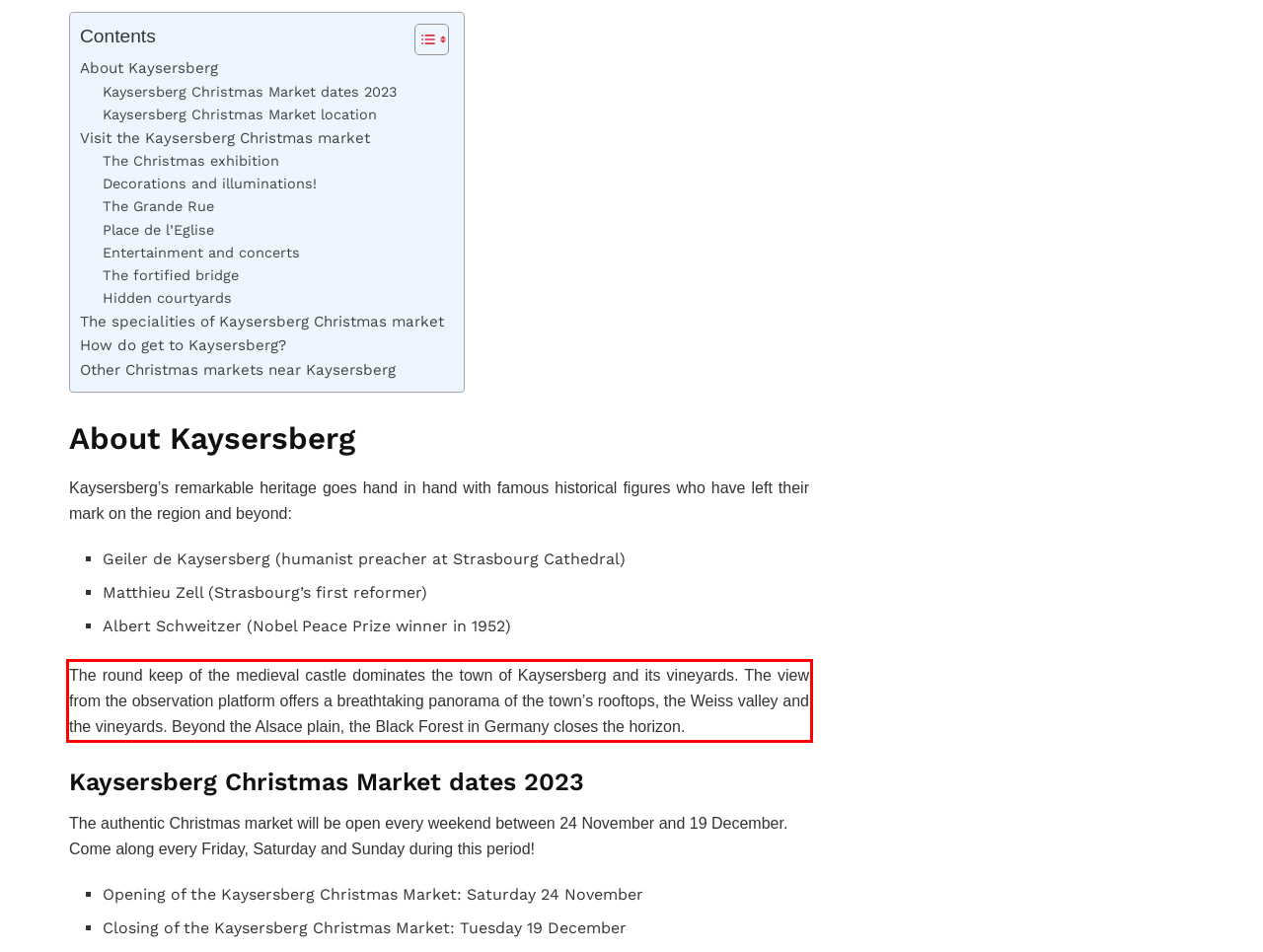You are provided with a screenshot of a webpage that includes a red bounding box. Extract and generate the text content found within the red bounding box.

The round keep of the medieval castle dominates the town of Kaysersberg and its vineyards. The view from the observation platform offers a breathtaking panorama of the town’s rooftops, the Weiss valley and the vineyards. Beyond the Alsace plain, the Black Forest in Germany closes the horizon.